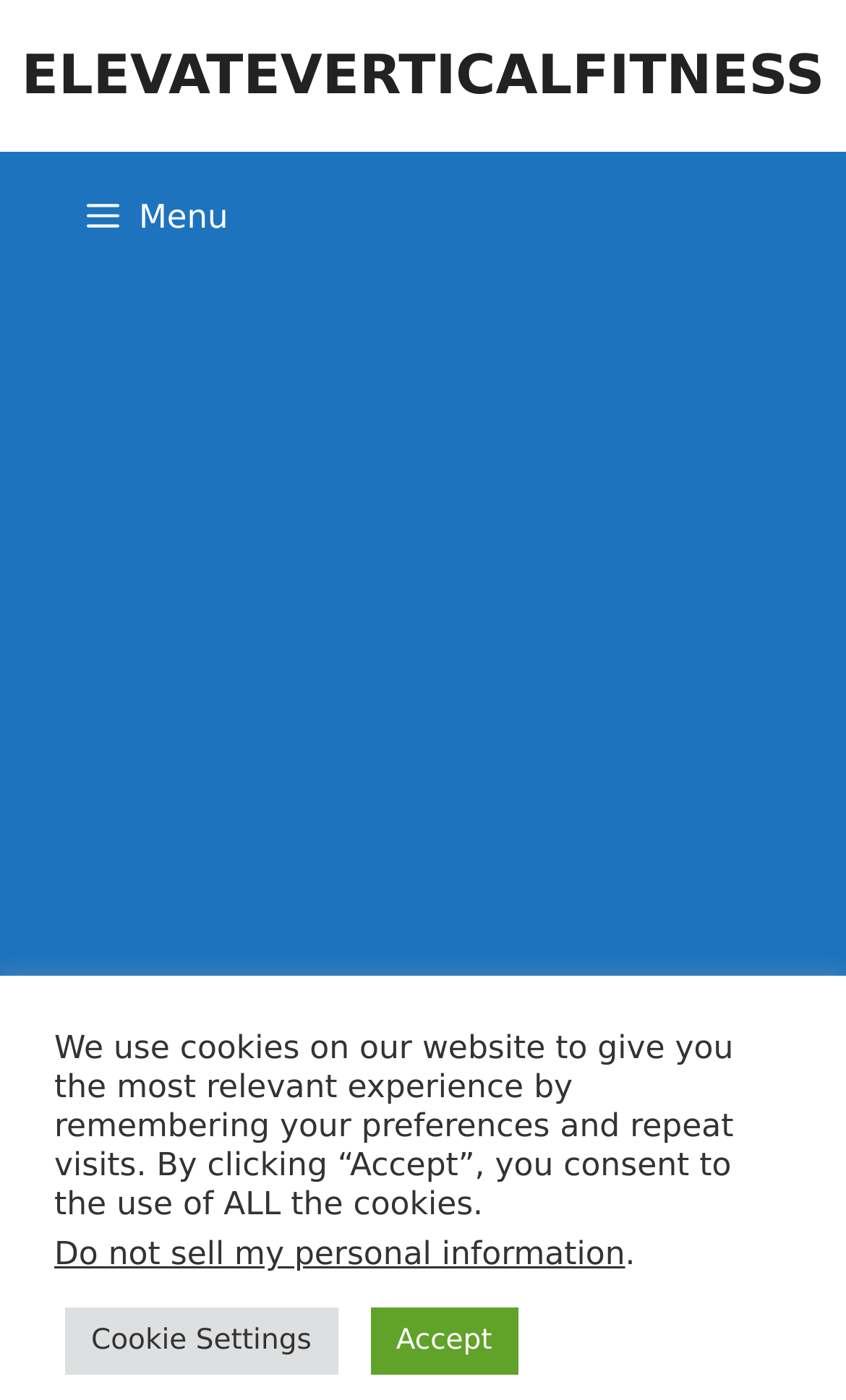Provide the bounding box coordinates of the HTML element this sentence describes: "Cookie Settings". The bounding box coordinates consist of four float numbers between 0 and 1, i.e., [left, top, right, bottom].

[0.077, 0.934, 0.399, 0.982]